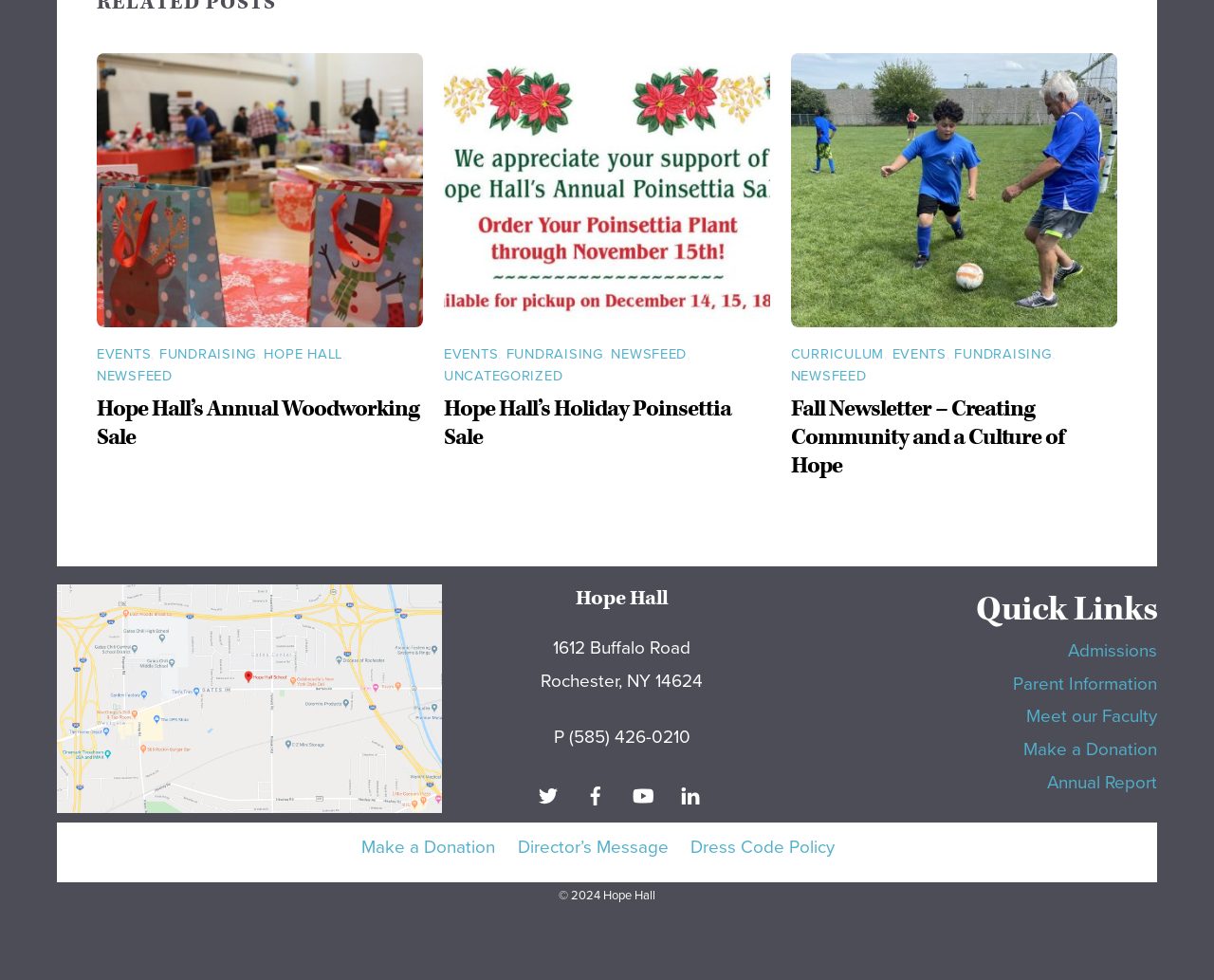Please identify the bounding box coordinates of where to click in order to follow the instruction: "Visit Twitter".

[0.436, 0.8, 0.467, 0.822]